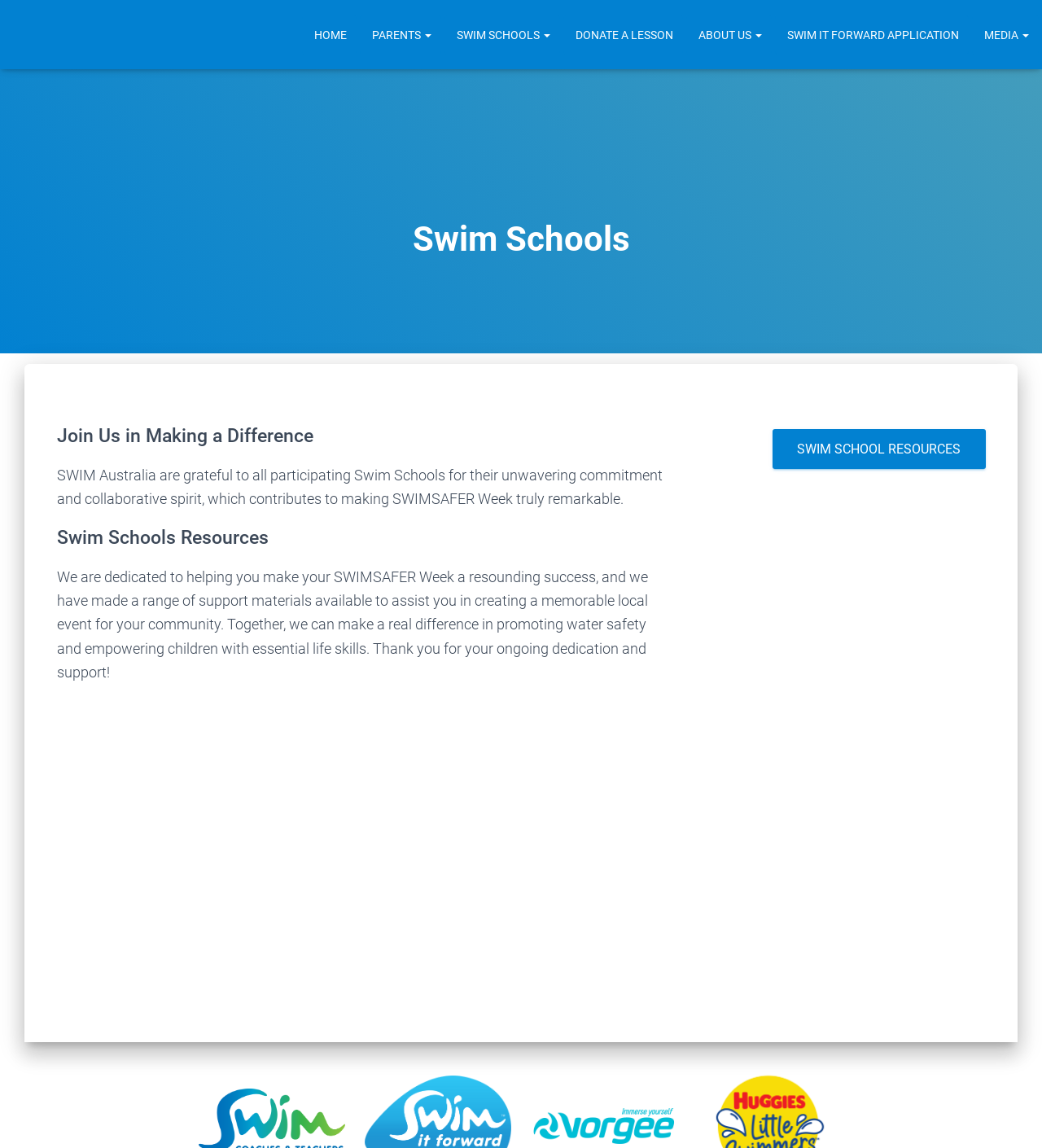Determine the bounding box for the HTML element described here: "Swim School Resources". The coordinates should be given as [left, top, right, bottom] with each number being a float between 0 and 1.

[0.74, 0.384, 0.947, 0.398]